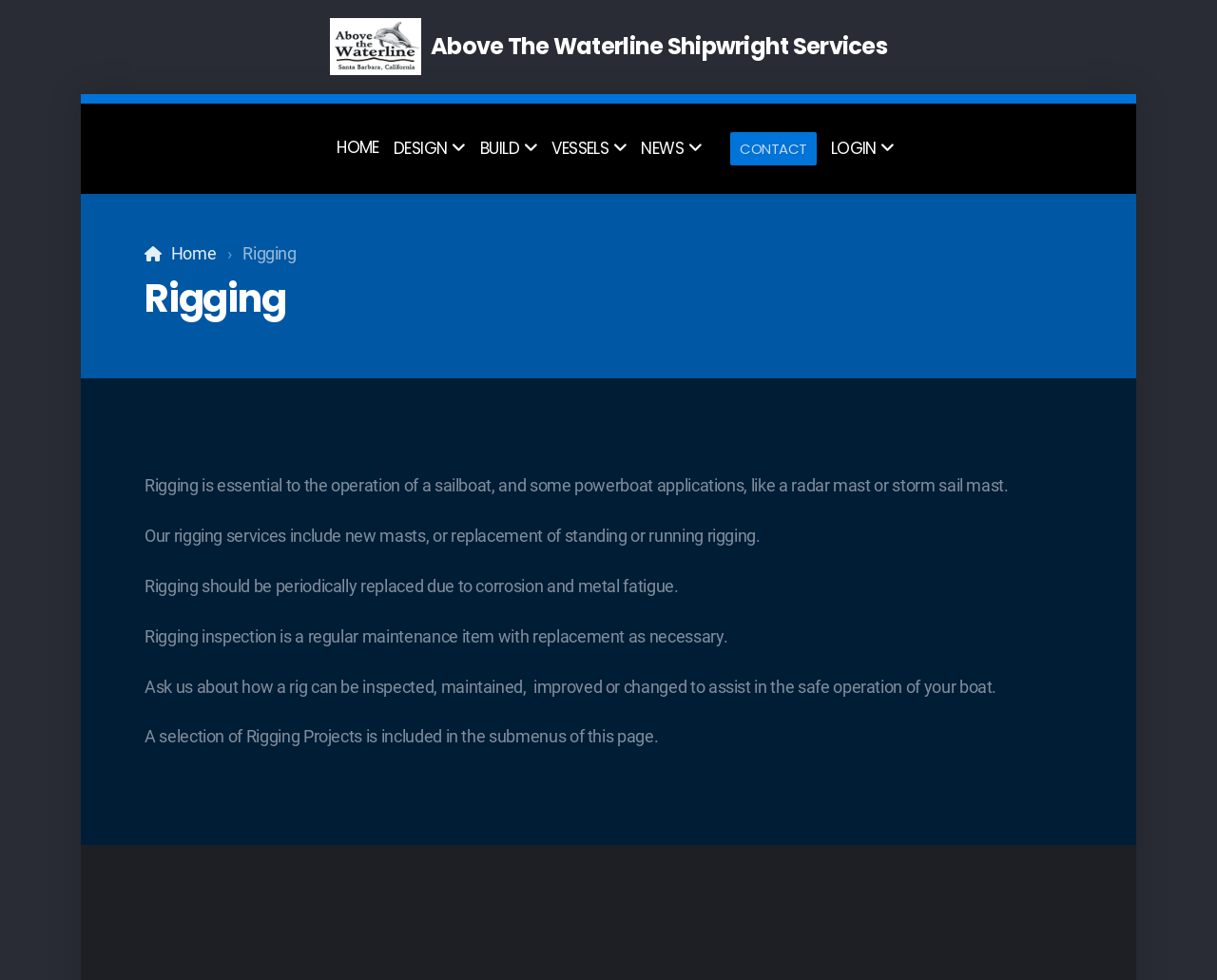Pinpoint the bounding box coordinates of the clickable area needed to execute the instruction: "Read more about 'Rigging' services". The coordinates should be specified as four float numbers between 0 and 1, i.e., [left, top, right, bottom].

[0.199, 0.249, 0.244, 0.269]